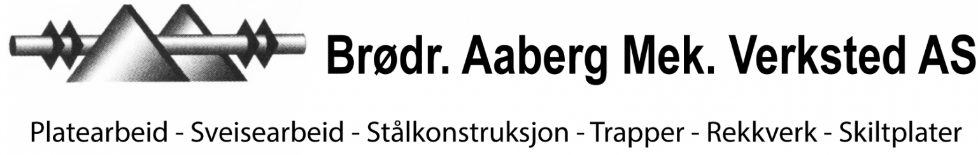Provide a brief response to the question using a single word or phrase: 
What services are listed below the company name?

Platearbeid, Sveisearbeid, etc.